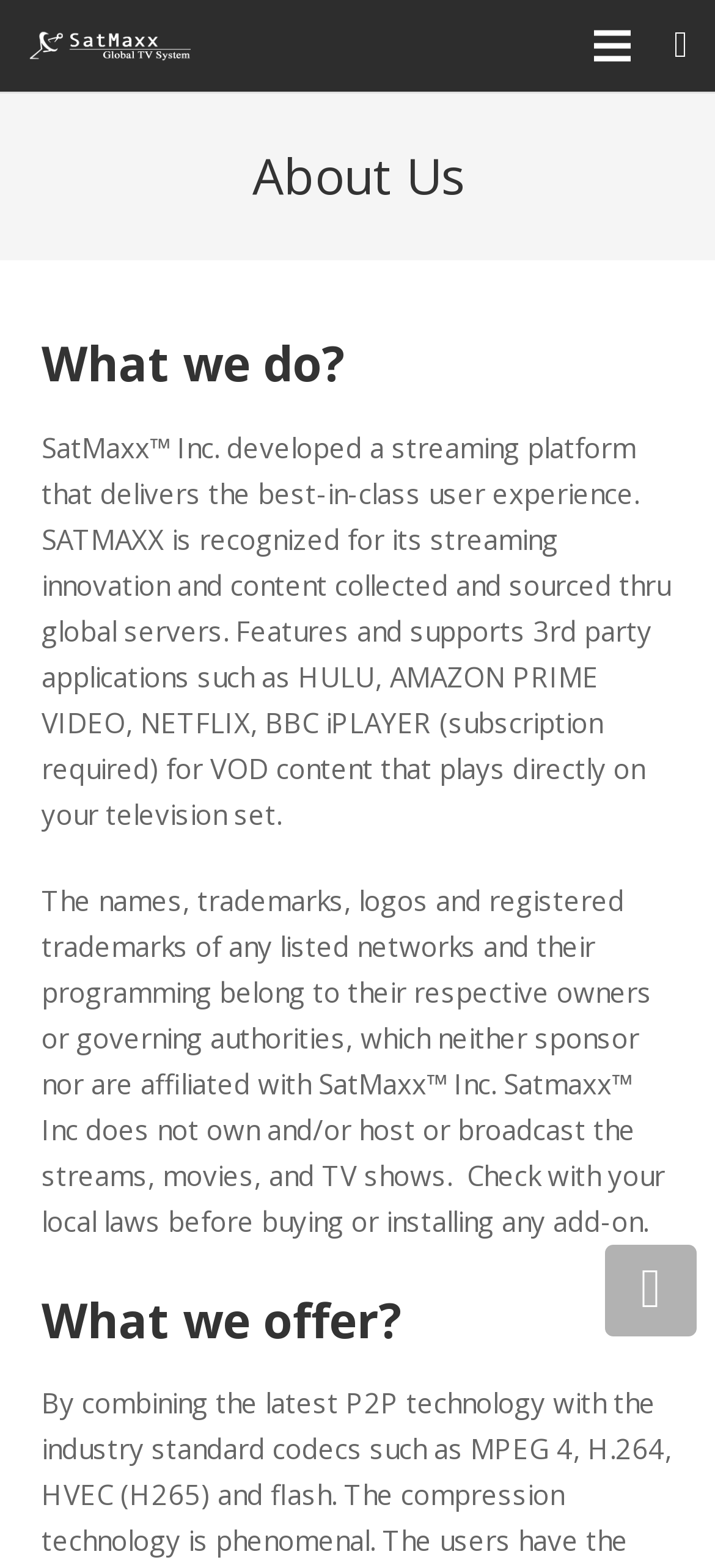Answer the question below using just one word or a short phrase: 
What type of content can be played on TV?

VOD content